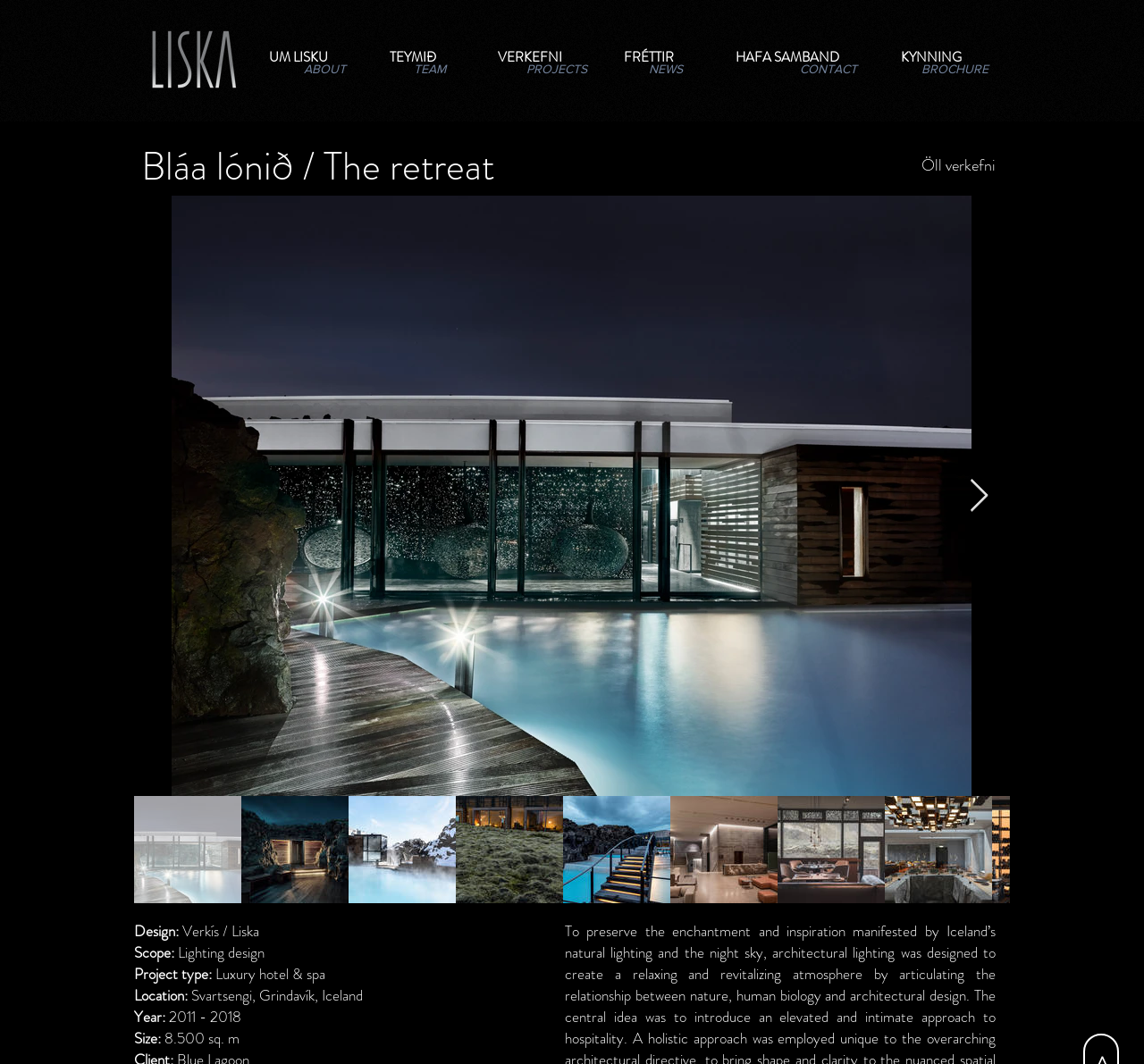Use a single word or phrase to answer this question: 
What is the project type?

Luxury hotel & spa